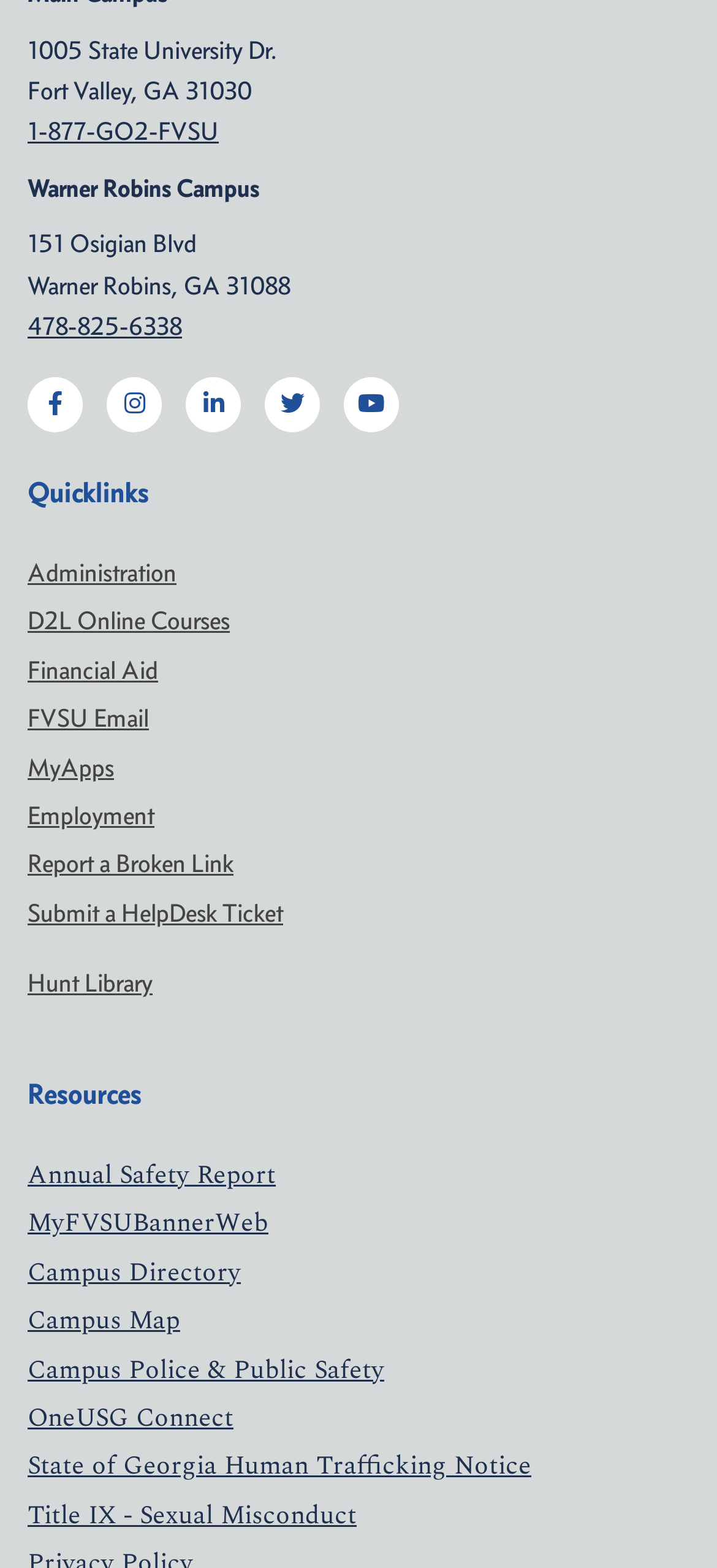How many social media links are there?
Look at the image and provide a detailed response to the question.

I counted the number of social media links by looking at the links with text 'Facebook', 'Instagram', 'LinkedIn', 'Twitter', and 'Youtube'.